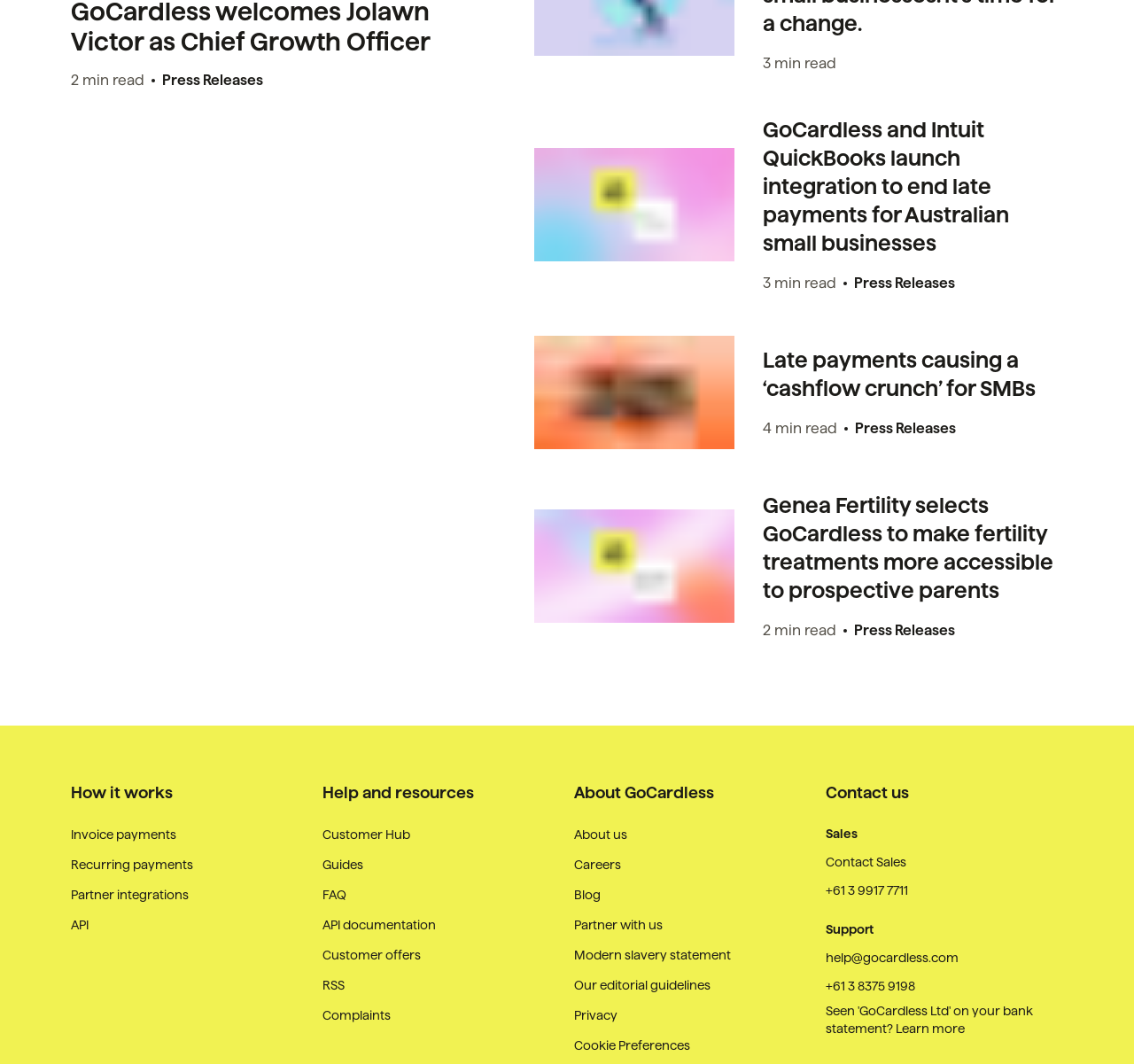Please specify the bounding box coordinates of the region to click in order to perform the following instruction: "Read the blog".

[0.506, 0.832, 0.53, 0.849]